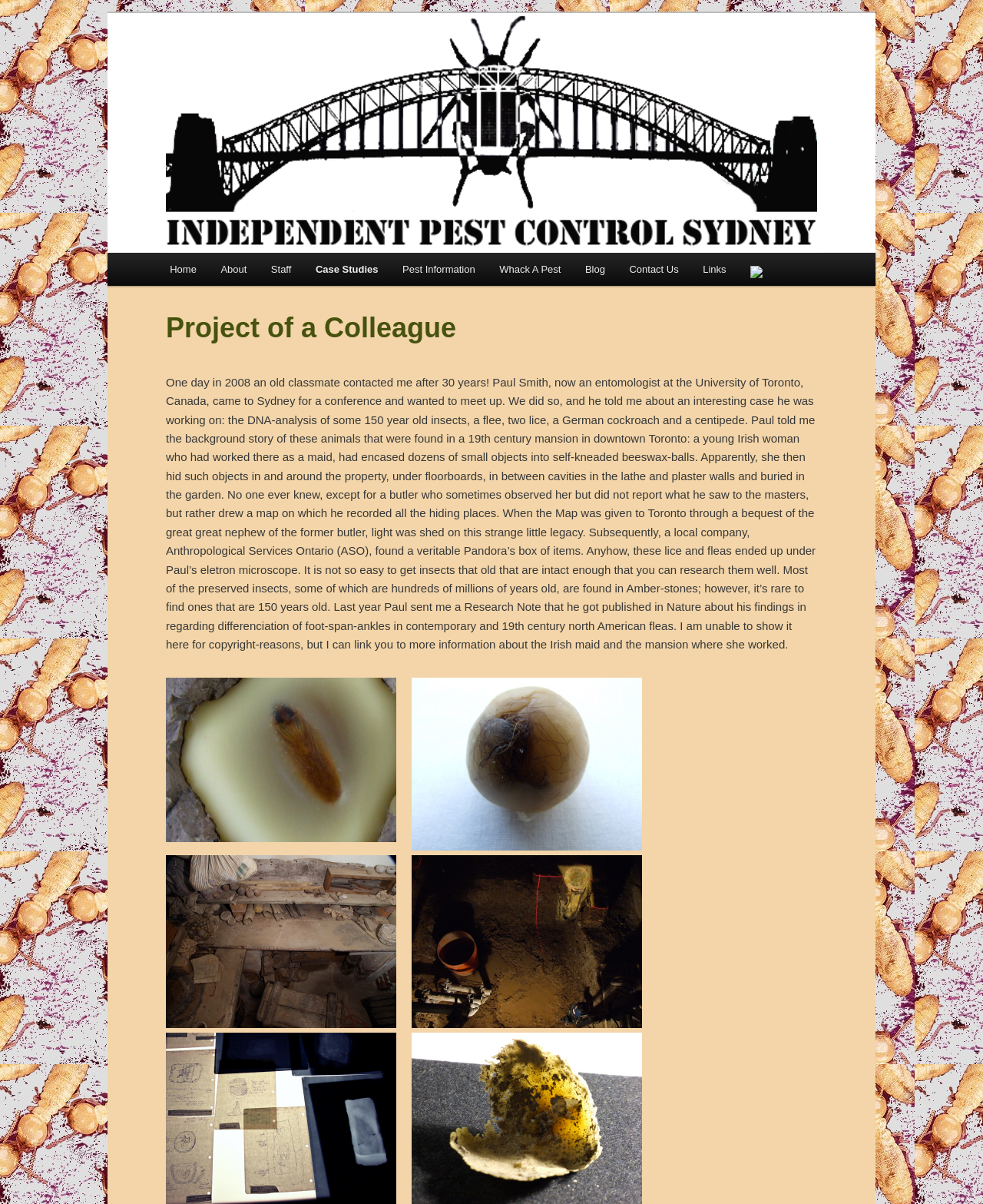Locate the bounding box coordinates of the clickable area needed to fulfill the instruction: "Click the 'Whack A Pest' link".

[0.496, 0.21, 0.583, 0.238]